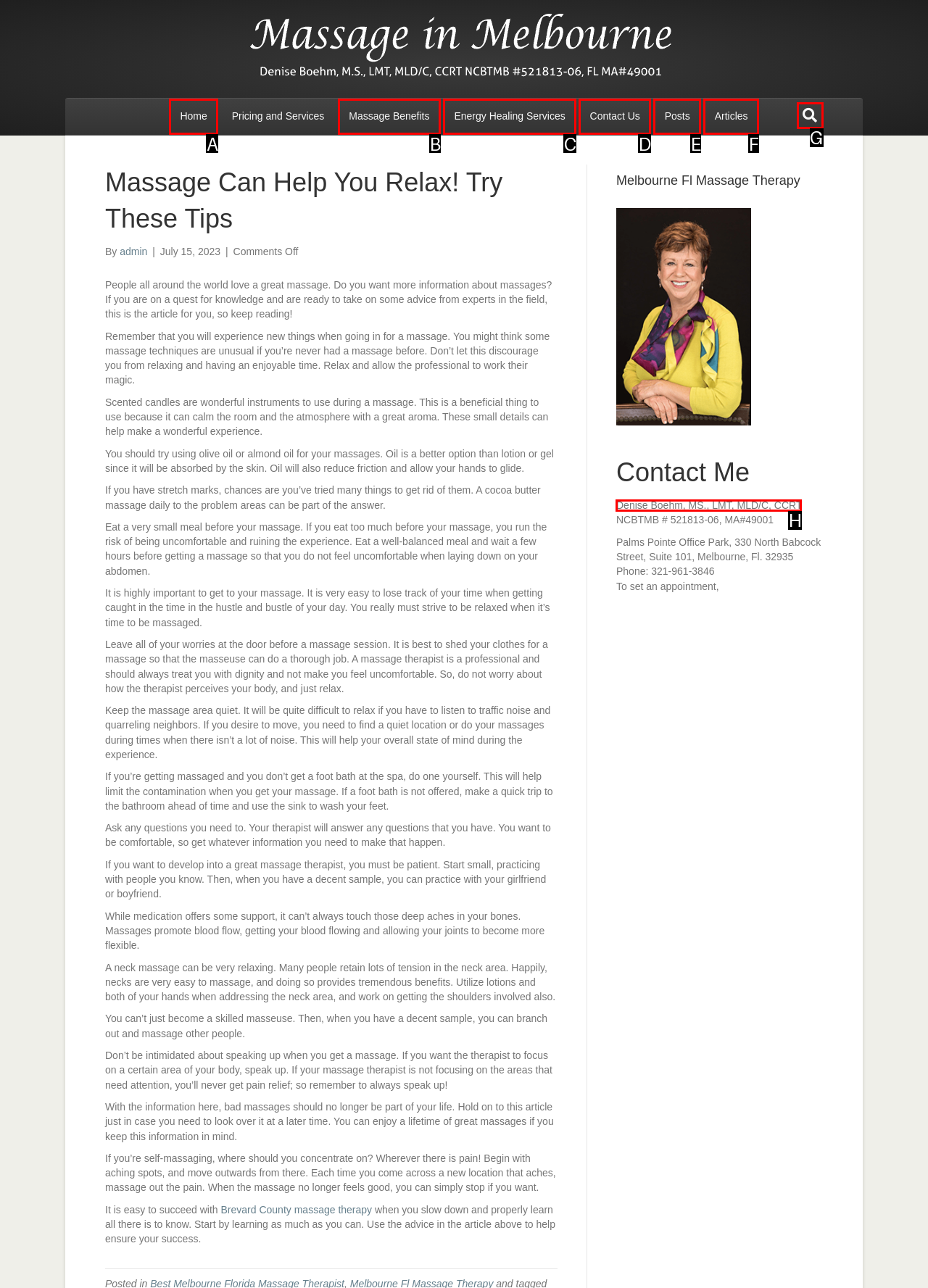Determine the letter of the element I should select to fulfill the following instruction: Learn about theNRgroup. Just provide the letter.

None